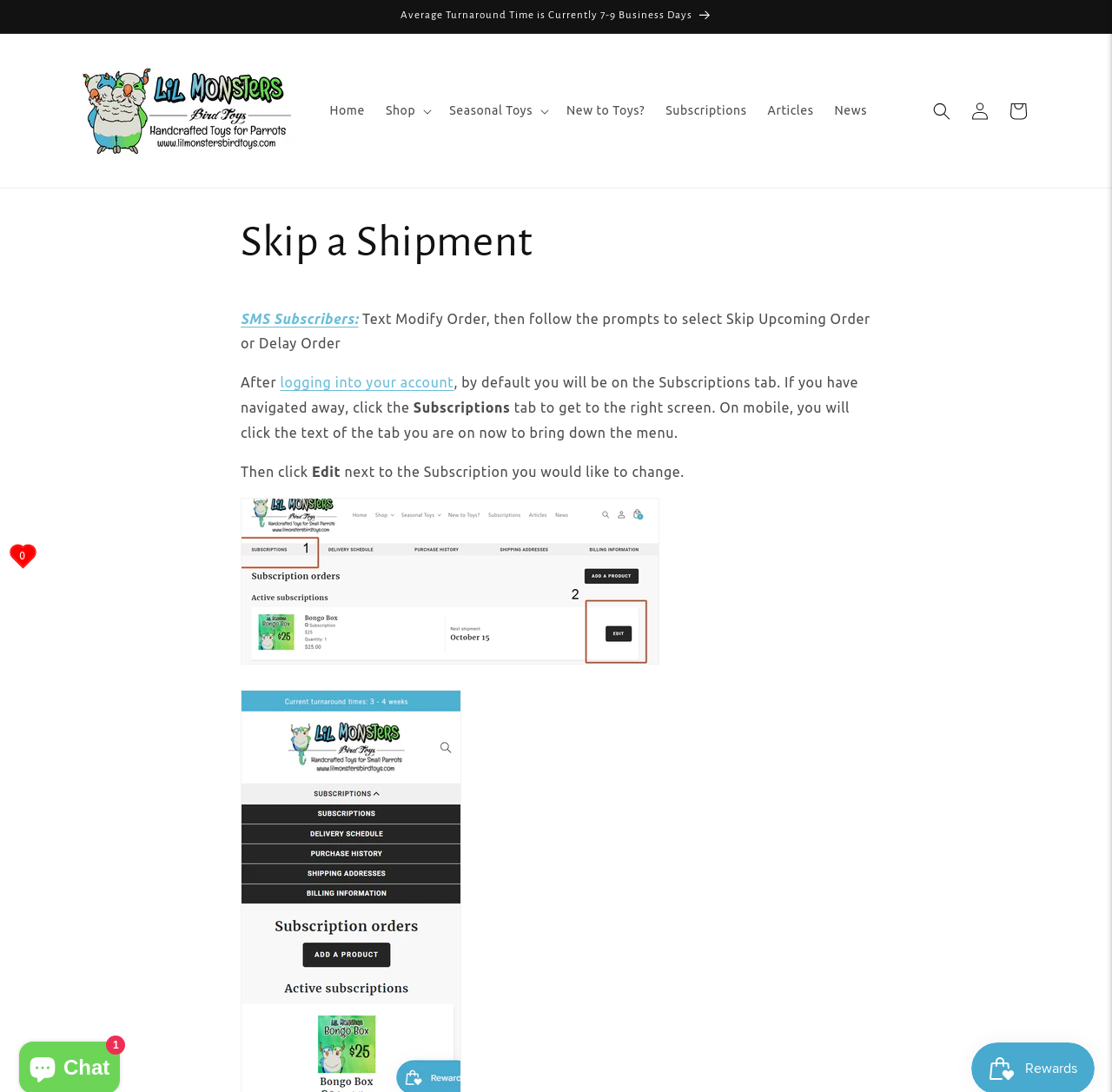Please find the bounding box for the following UI element description. Provide the coordinates in (top-left x, top-left y, bottom-right x, bottom-right y) format, with values between 0 and 1: New to Toys?

[0.5, 0.085, 0.589, 0.118]